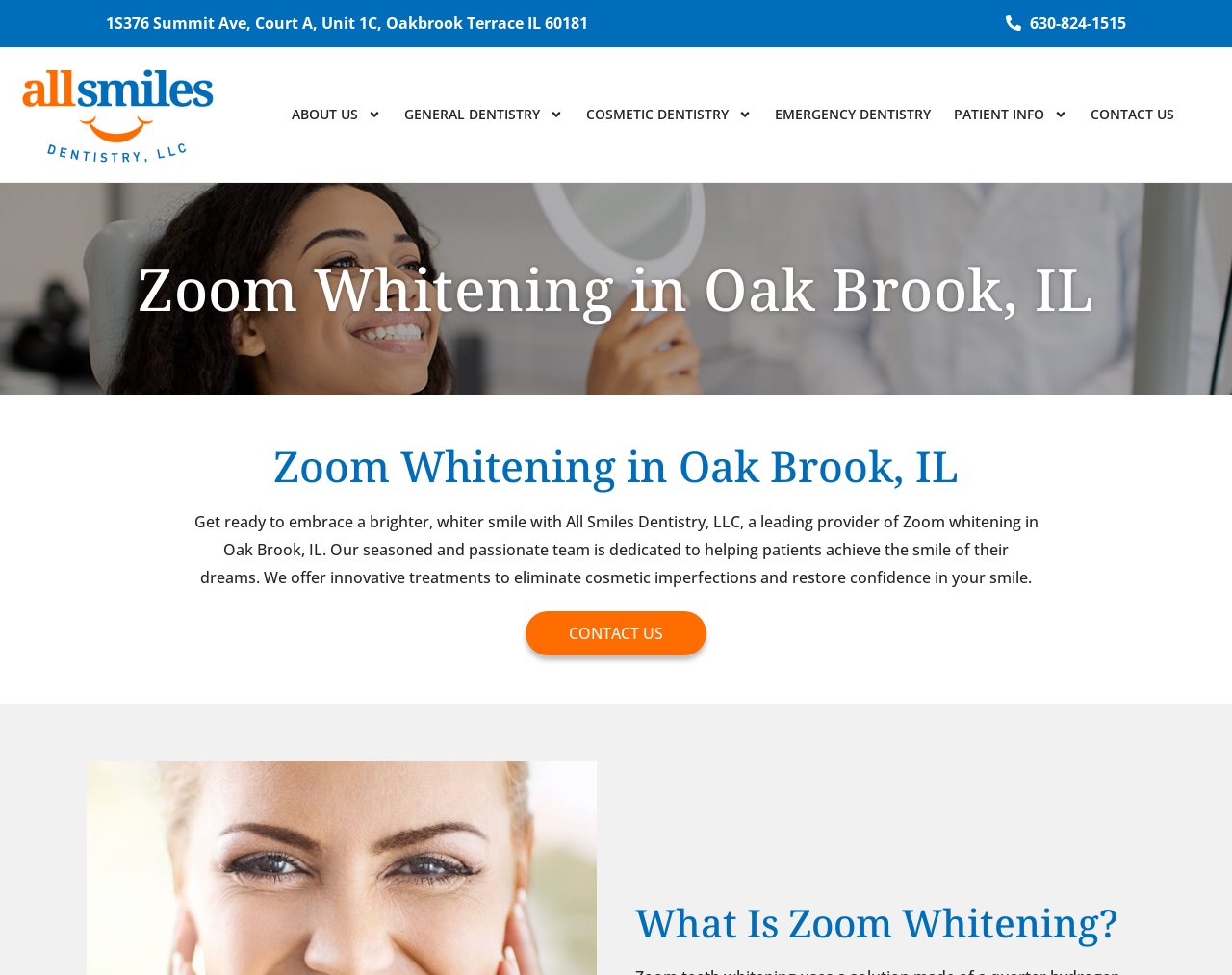Answer the following inquiry with a single word or phrase:
What is the address of All Smiles Dentistry, LLC?

1S376 Summit Ave, Court A, Unit 1C, Oakbrook Terrace IL 60181